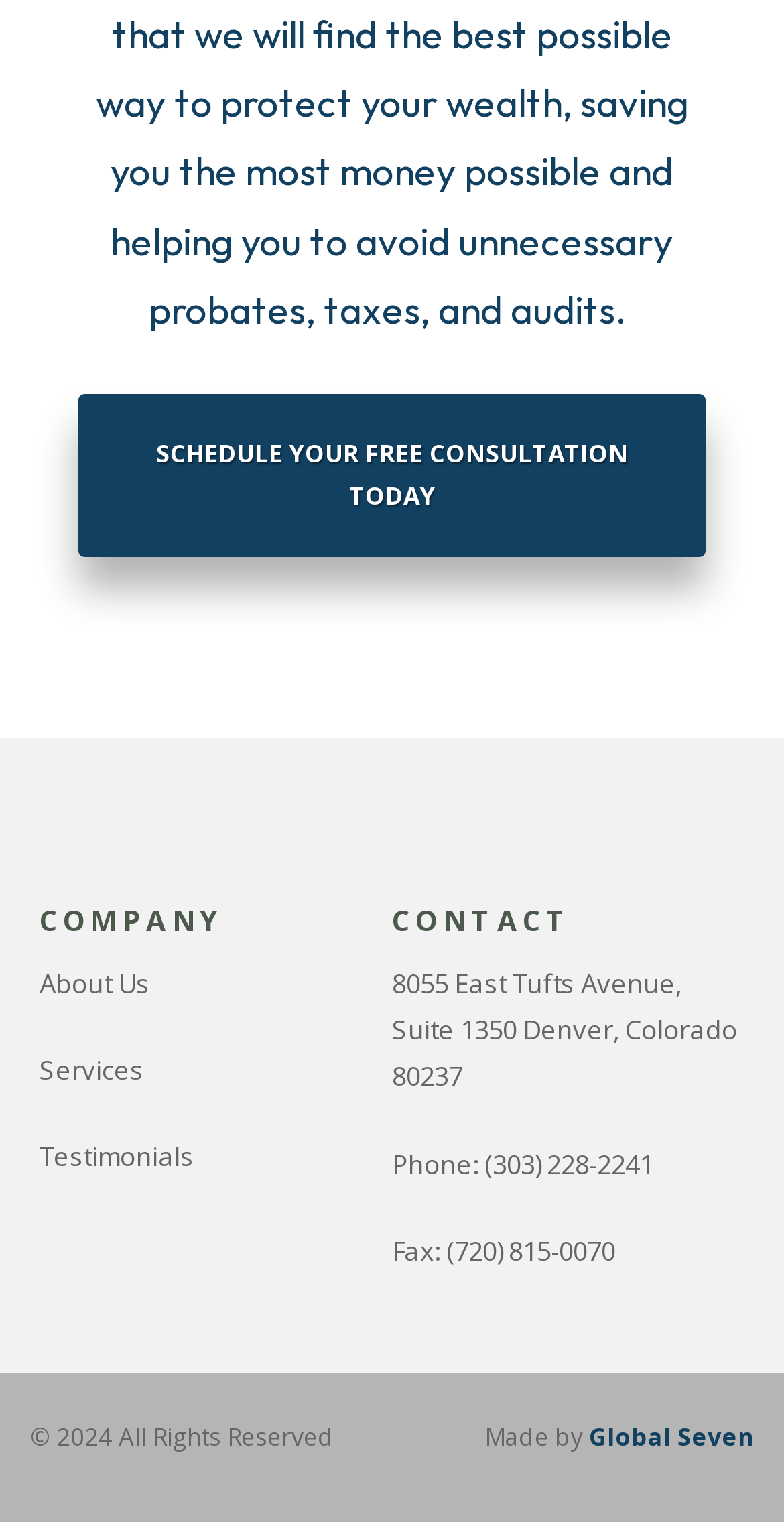Using the provided element description, identify the bounding box coordinates as (top-left x, top-left y, bottom-right x, bottom-right y). Ensure all values are between 0 and 1. Description: Schedule Your Free Consultation Today

[0.1, 0.259, 0.9, 0.366]